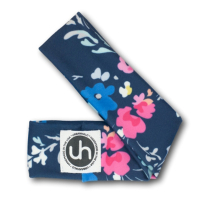Provide a short, one-word or phrase answer to the question below:
What is the purpose of the Urban Halo headband?

To keep hair in check